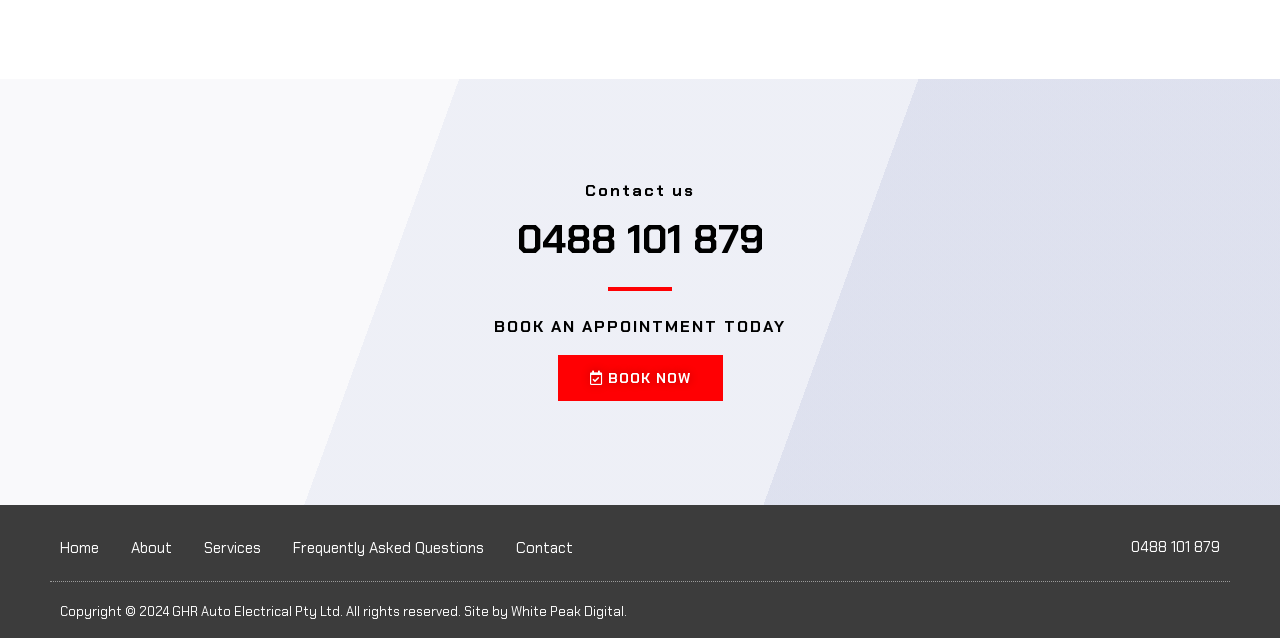Bounding box coordinates are specified in the format (top-left x, top-left y, bottom-right x, bottom-right y). All values are floating point numbers bounded between 0 and 1. Please provide the bounding box coordinate of the region this sentence describes: Services

[0.159, 0.823, 0.204, 0.895]